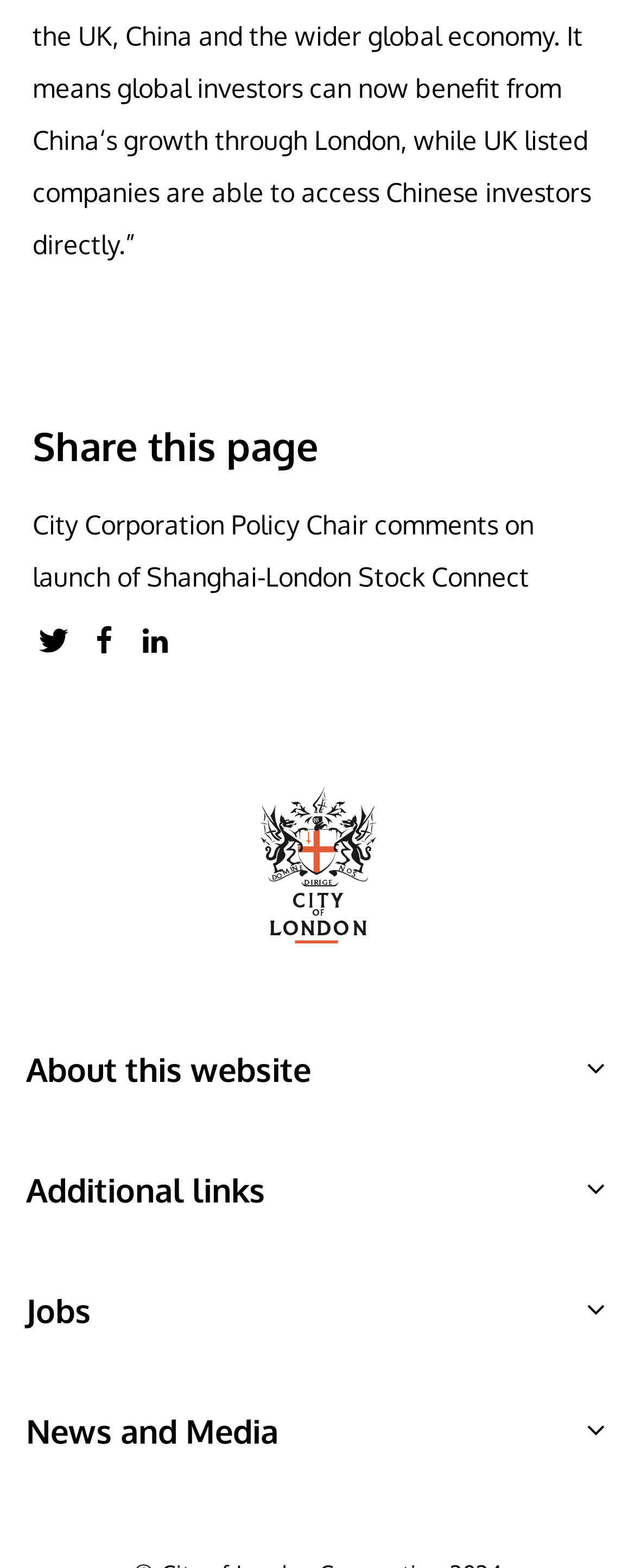How many columns are in the layout table?
Relying on the image, give a concise answer in one word or a brief phrase.

1